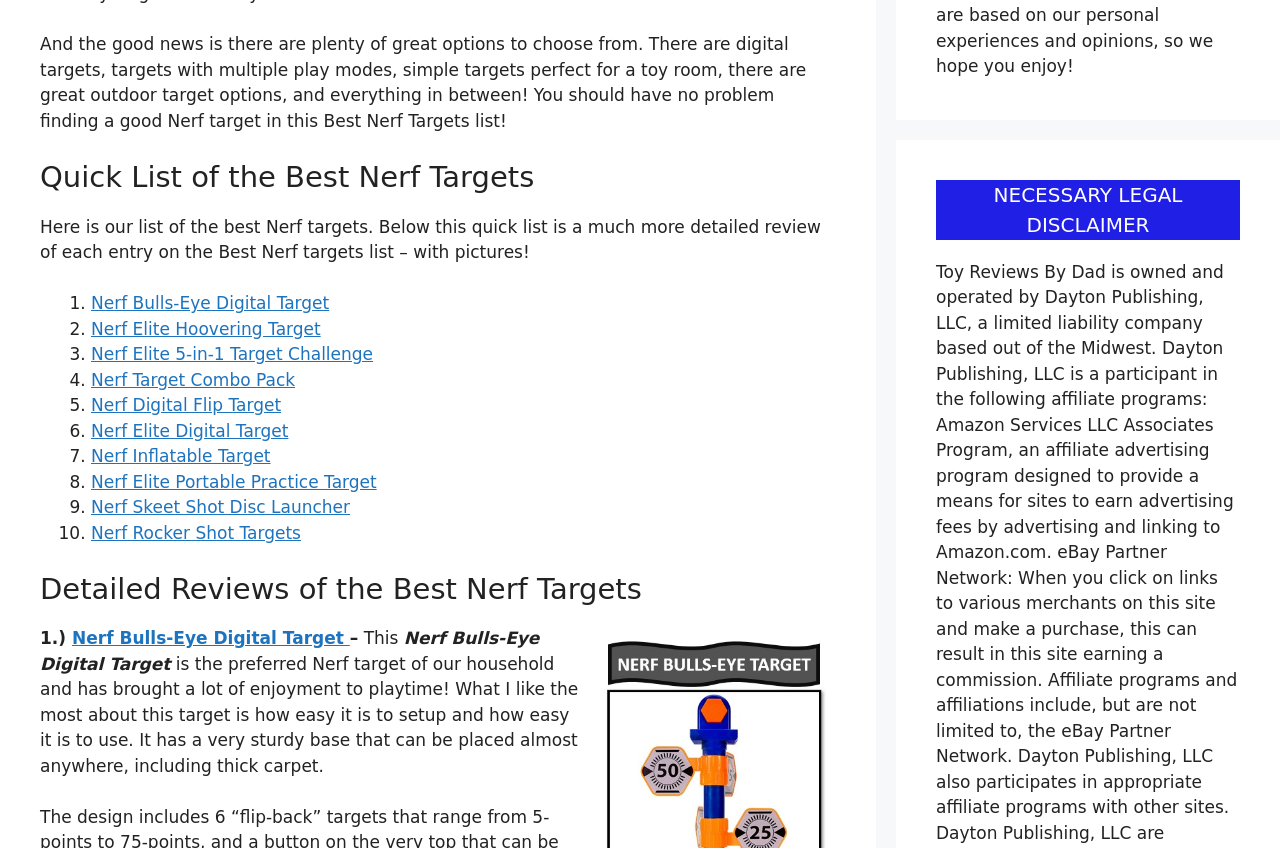Could you locate the bounding box coordinates for the section that should be clicked to accomplish this task: "Click on the 'Nerf Bulls-Eye Digital Target' link".

[0.071, 0.346, 0.257, 0.369]